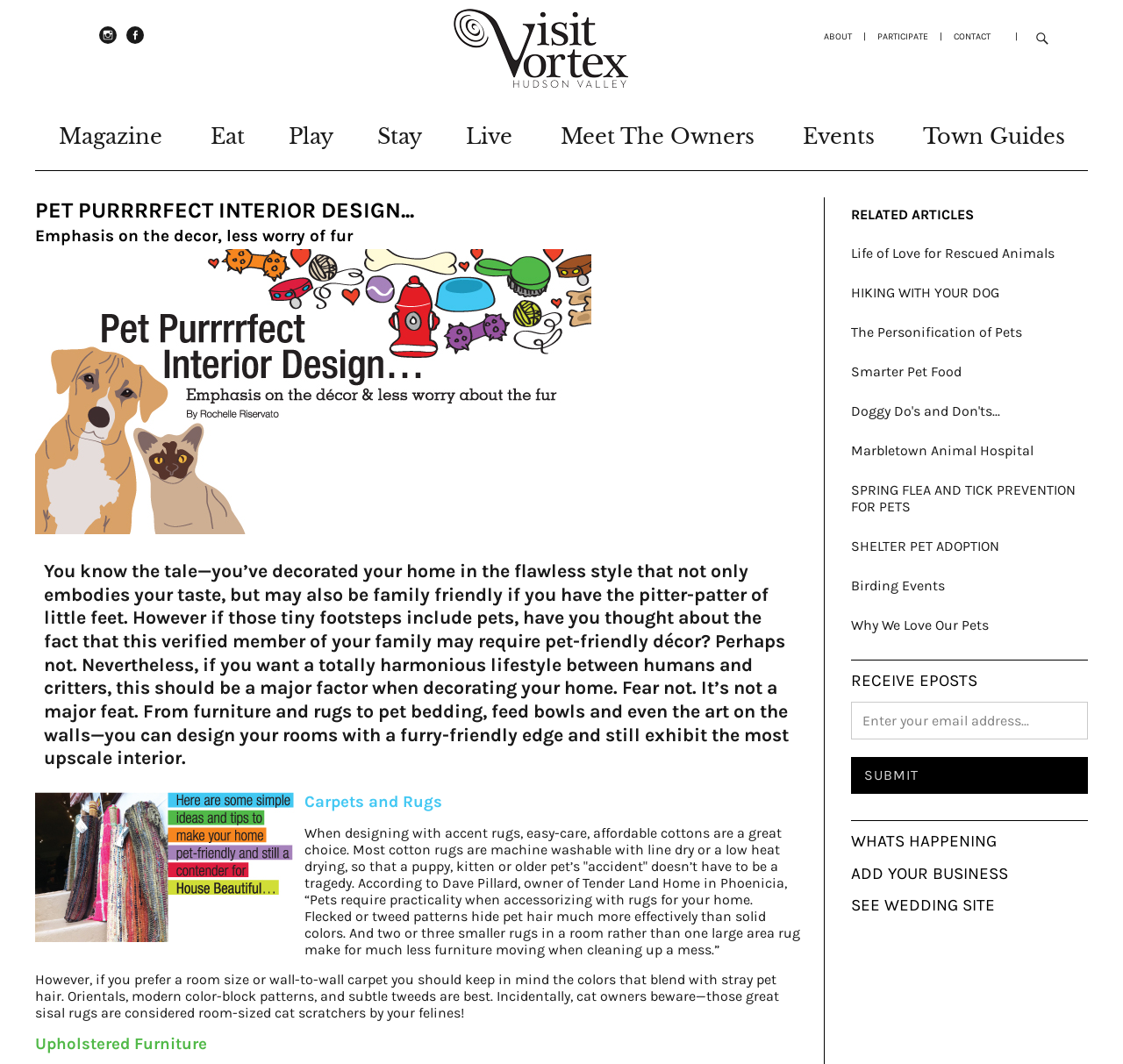Please identify the bounding box coordinates of the element I should click to complete this instruction: 'Click the Instagram link'. The coordinates should be given as four float numbers between 0 and 1, like this: [left, top, right, bottom].

[0.088, 0.025, 0.104, 0.041]